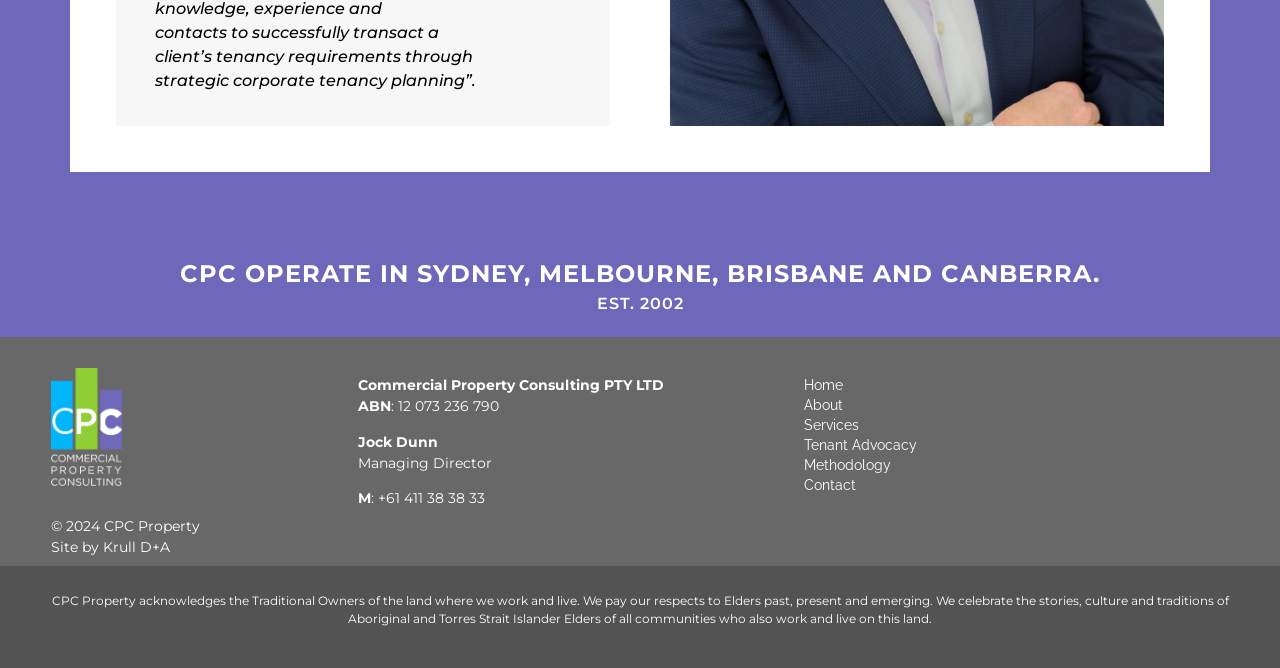What is the phone number of the Managing Director?
Please provide a detailed and thorough answer to the question.

The phone number of the Managing Director is mentioned in the StaticText element with the text ': +61 411 38 38 33' which is preceded by the StaticText element with the text 'Jock Dunn' and 'Managing Director'.